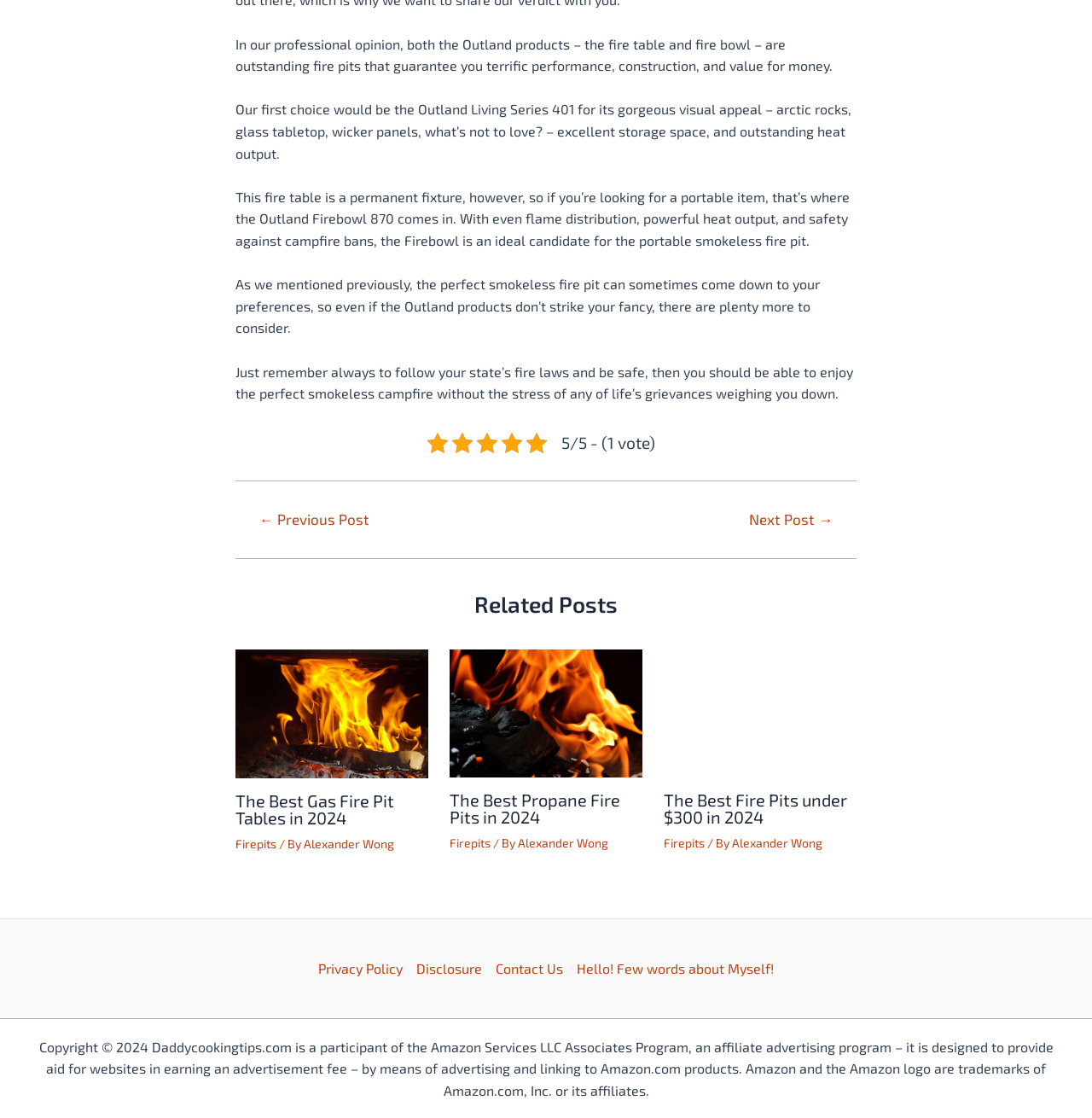Determine the bounding box coordinates of the element that should be clicked to execute the following command: "Go to 'Next Post'".

[0.666, 0.458, 0.783, 0.471]